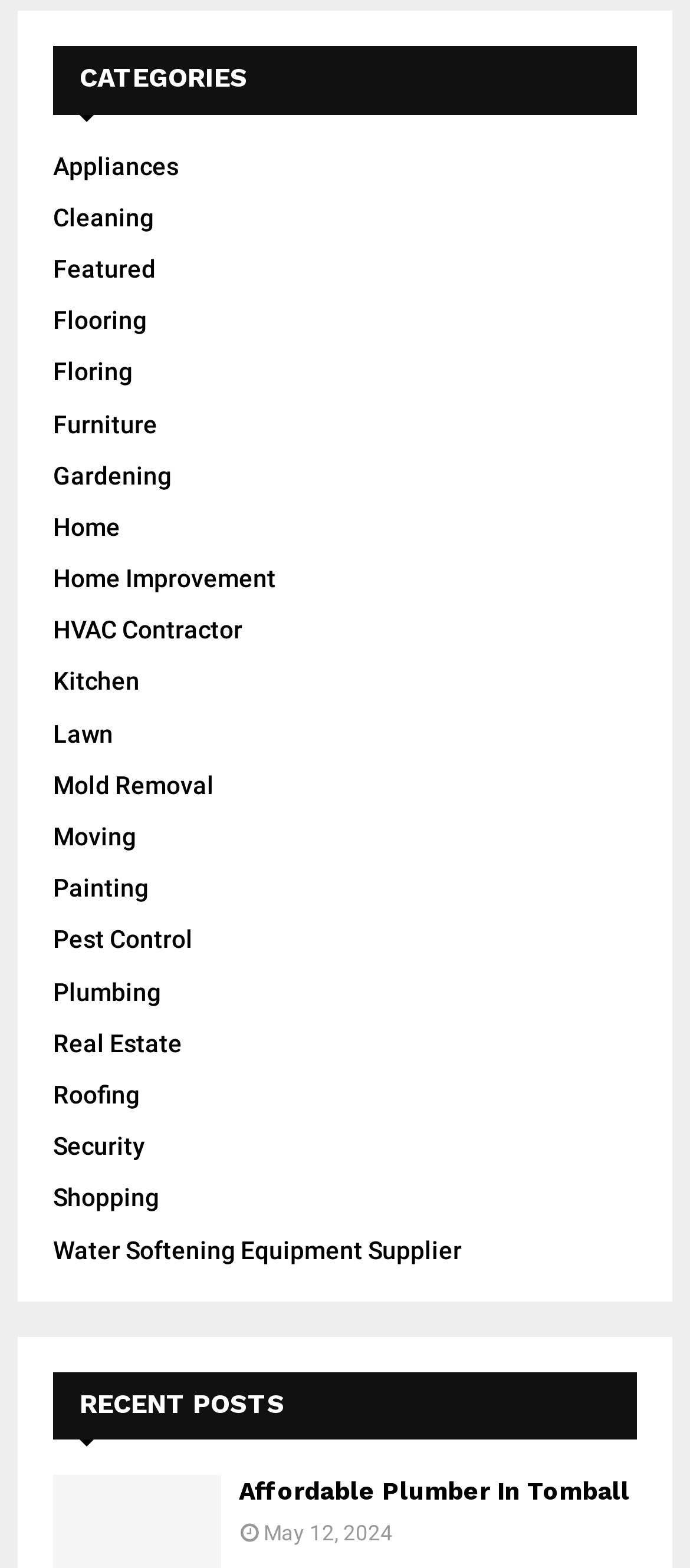Review the image closely and give a comprehensive answer to the question: How many recent posts are listed?

I looked for the heading 'RECENT POSTS' and found only one subheading 'Affordable Plumber In Tomball', which suggests that there is only one recent post listed.